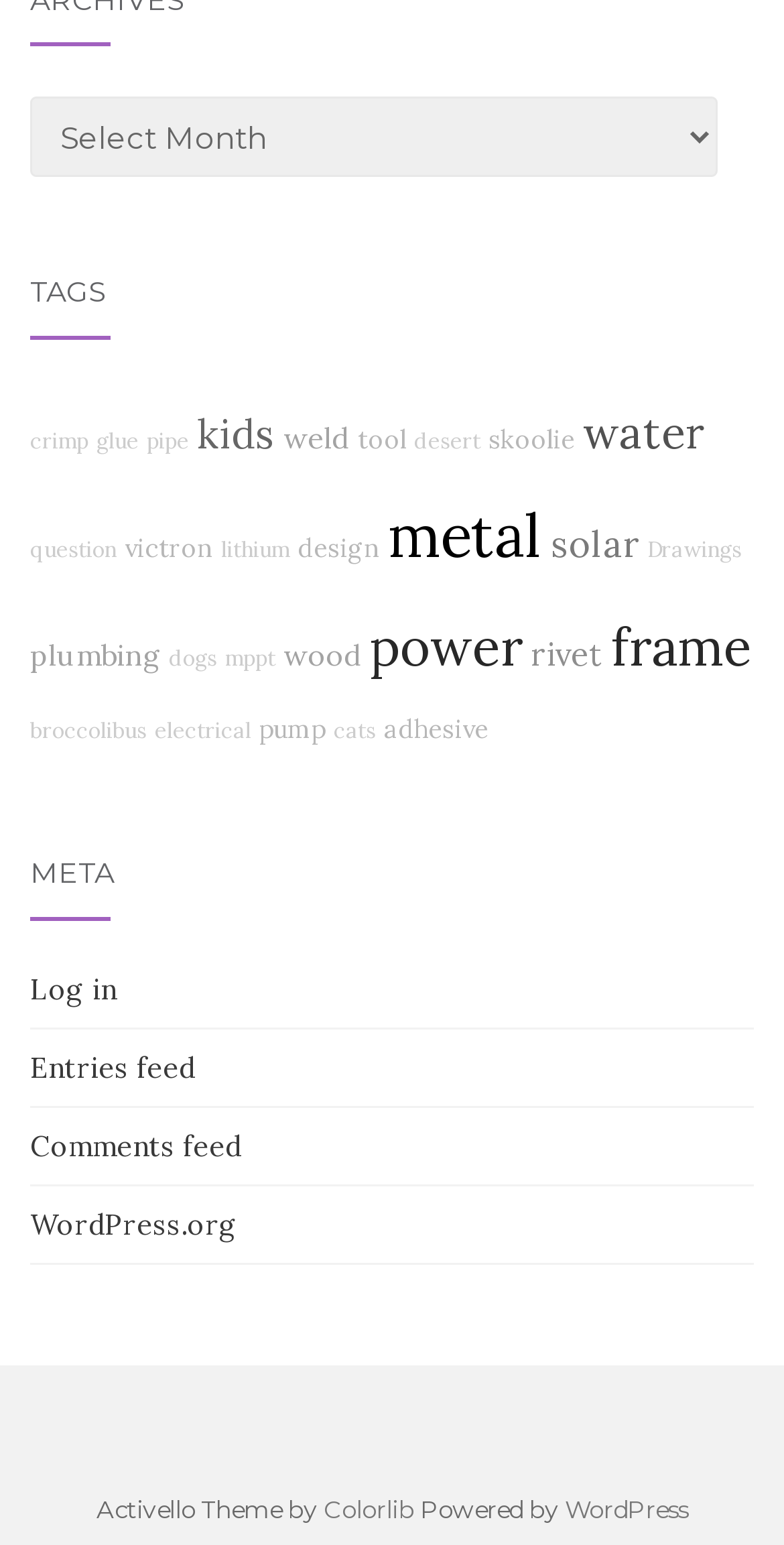How many links are under the 'TAGS' heading?
Based on the image, answer the question with as much detail as possible.

Under the 'TAGS' heading, there are 15 links listed, which are 'crimp', 'glue', 'pipe', 'kids', 'weld', 'tool', 'desert', 'skoolie', 'water', 'question', 'victron', 'lithium', 'design', 'metal', and 'solar'. These links are located at the top section of the webpage, with their bounding boxes ranging from [0.038, 0.275, 0.113, 0.294] to [0.703, 0.338, 0.815, 0.368].